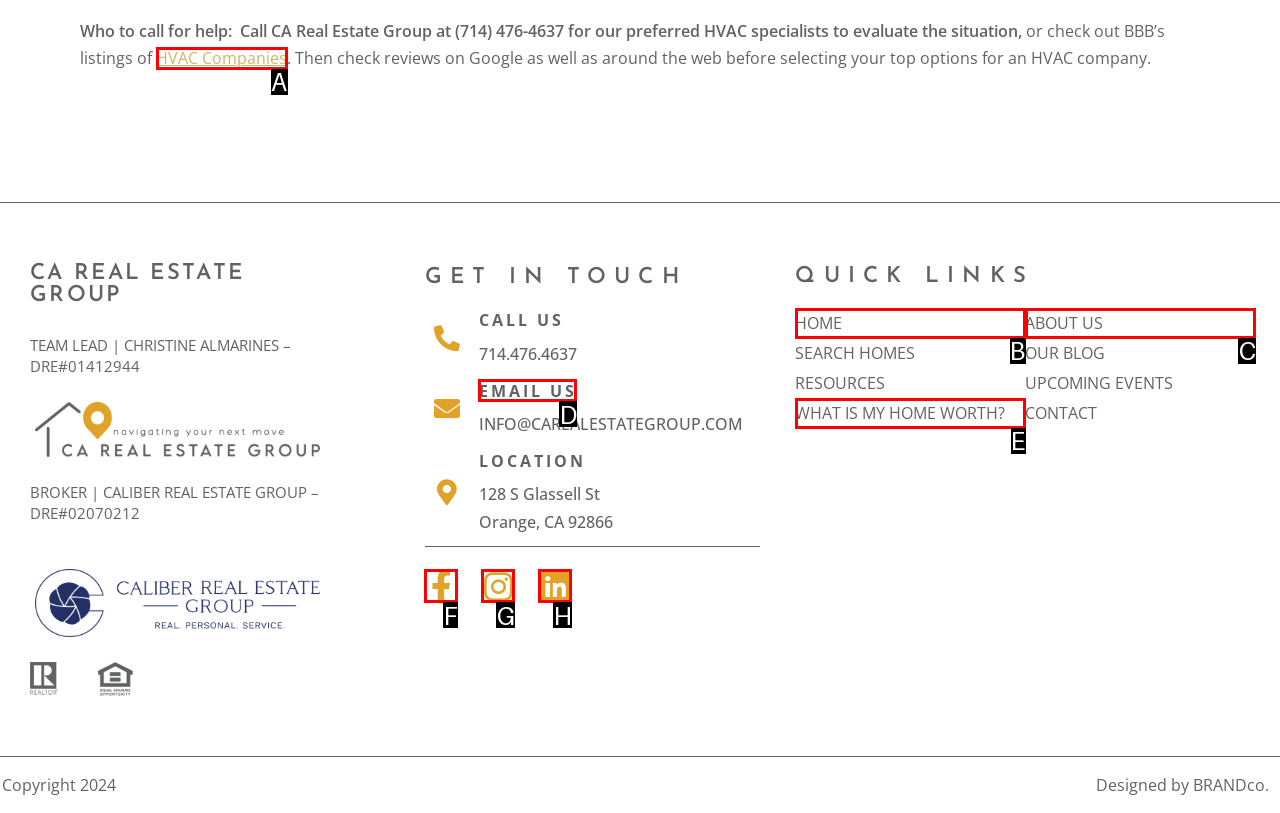Select the option that aligns with the description: HVAC Companies
Respond with the letter of the correct choice from the given options.

A